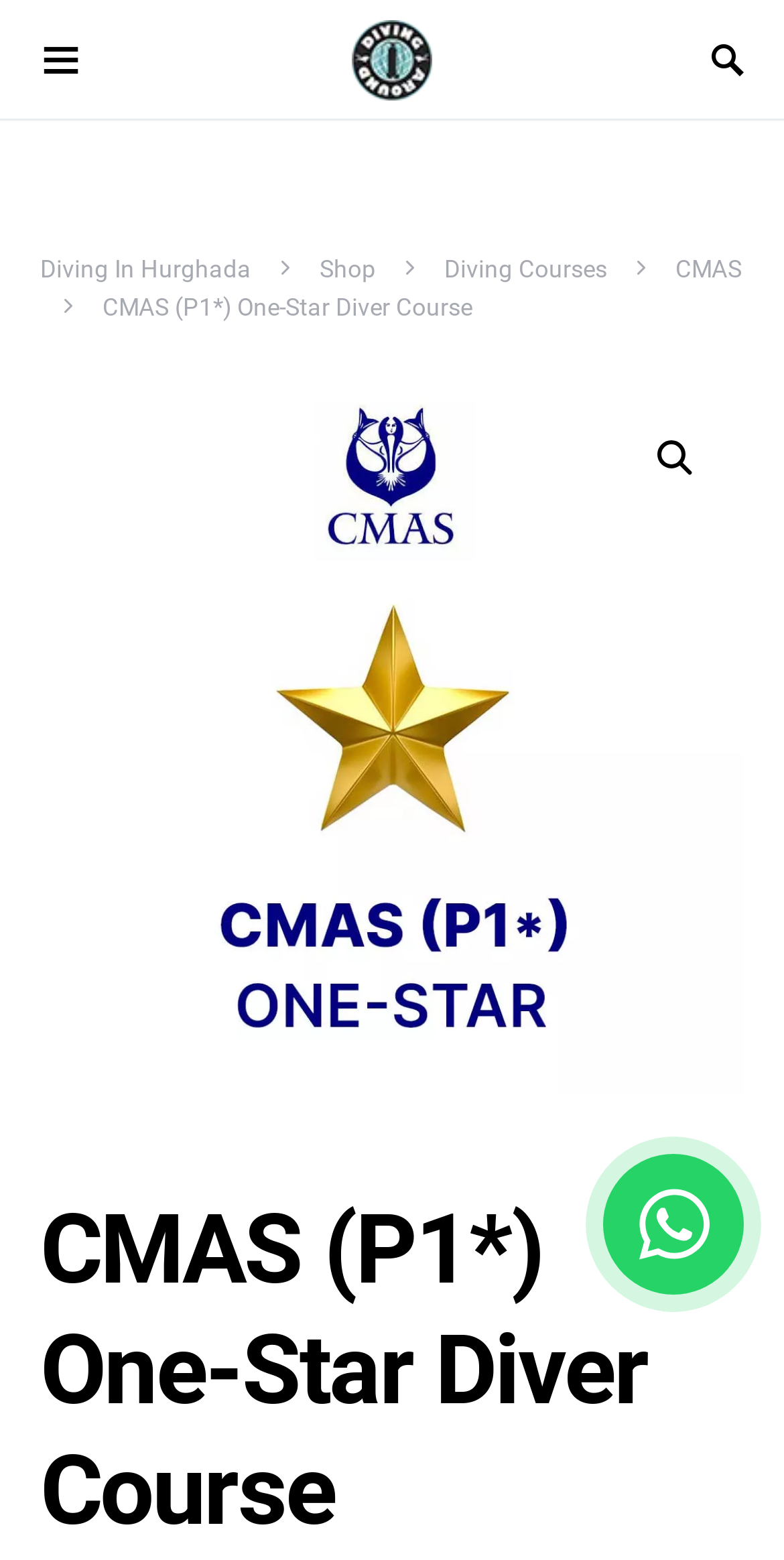Provide the bounding box coordinates, formatted as (top-left x, top-left y, bottom-right x, bottom-right y), with all values being floating point numbers between 0 and 1. Identify the bounding box of the UI element that matches the description: PTI News

None